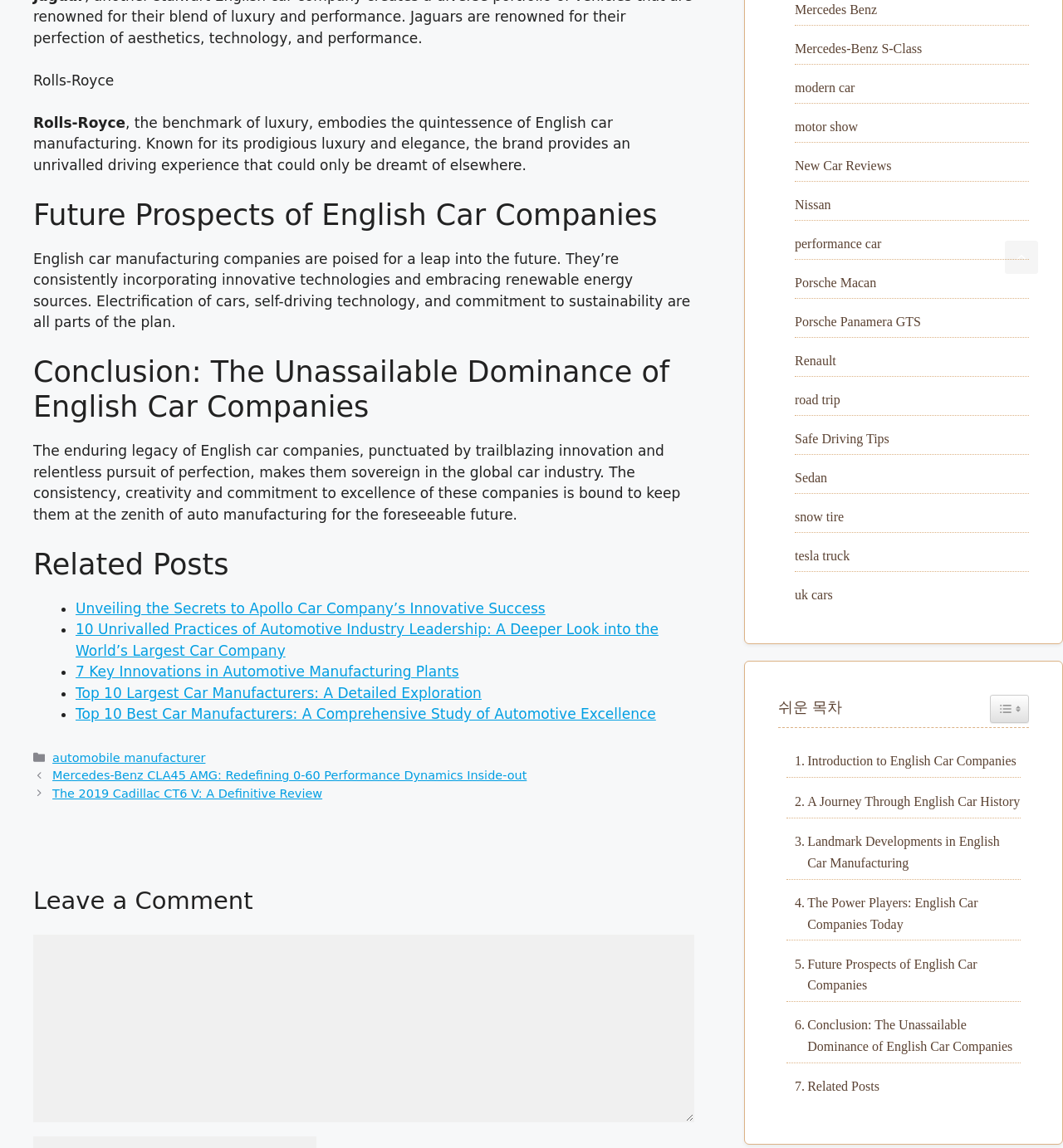Provide a brief response in the form of a single word or phrase:
What is the topic of the second heading?

Future Prospects of English Car Companies